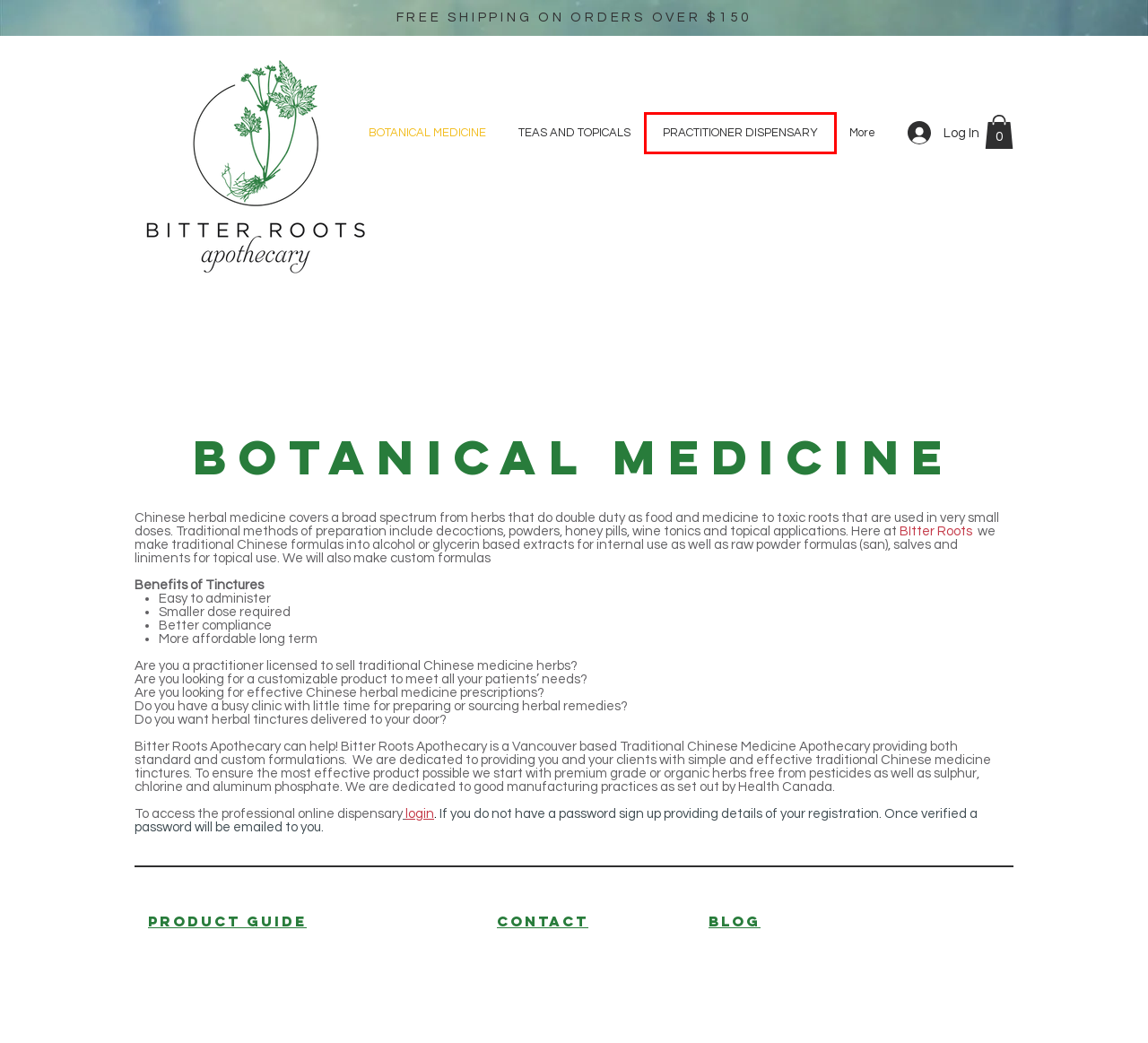You are given a screenshot of a webpage with a red rectangle bounding box around a UI element. Select the webpage description that best matches the new webpage after clicking the element in the bounding box. Here are the candidates:
A. About | Bitter Roots Apothecary
B. FAQ | Bitter Roots
C. TEAS AND TOPICALS | Bitter Roots
D. CONTACT | Bitter Roots
E. Blog | Bitter Roots
F. Store Policy | Bitter Roots
G. Shipping & Returns | Bitter Roots
H. Bitter Roots

H